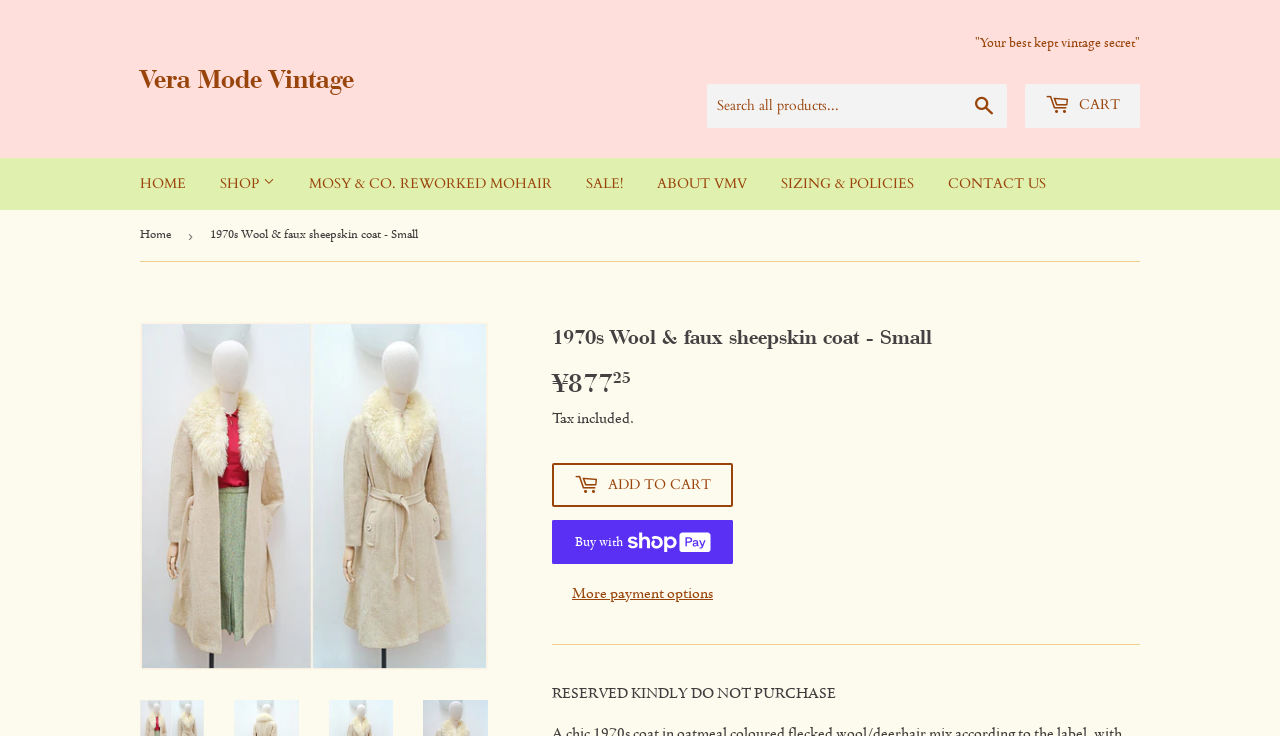Find the bounding box coordinates for the area that must be clicked to perform this action: "Contact us".

[0.729, 0.214, 0.829, 0.286]